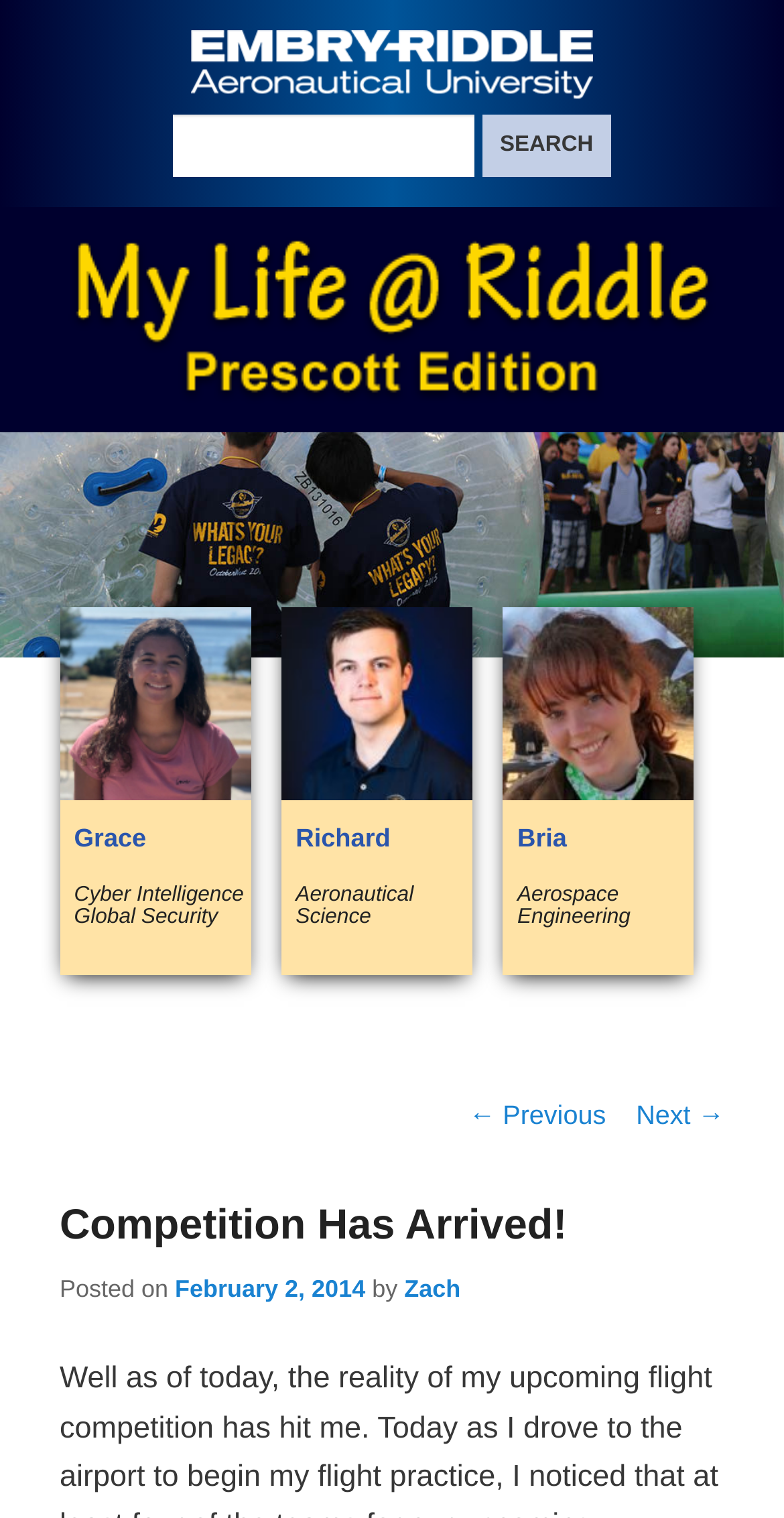Bounding box coordinates are specified in the format (top-left x, top-left y, bottom-right x, bottom-right y). All values are floating point numbers bounded between 0 and 1. Please provide the bounding box coordinate of the region this sentence describes: GraceCyber Intelligence Global Security

[0.076, 0.401, 0.32, 0.642]